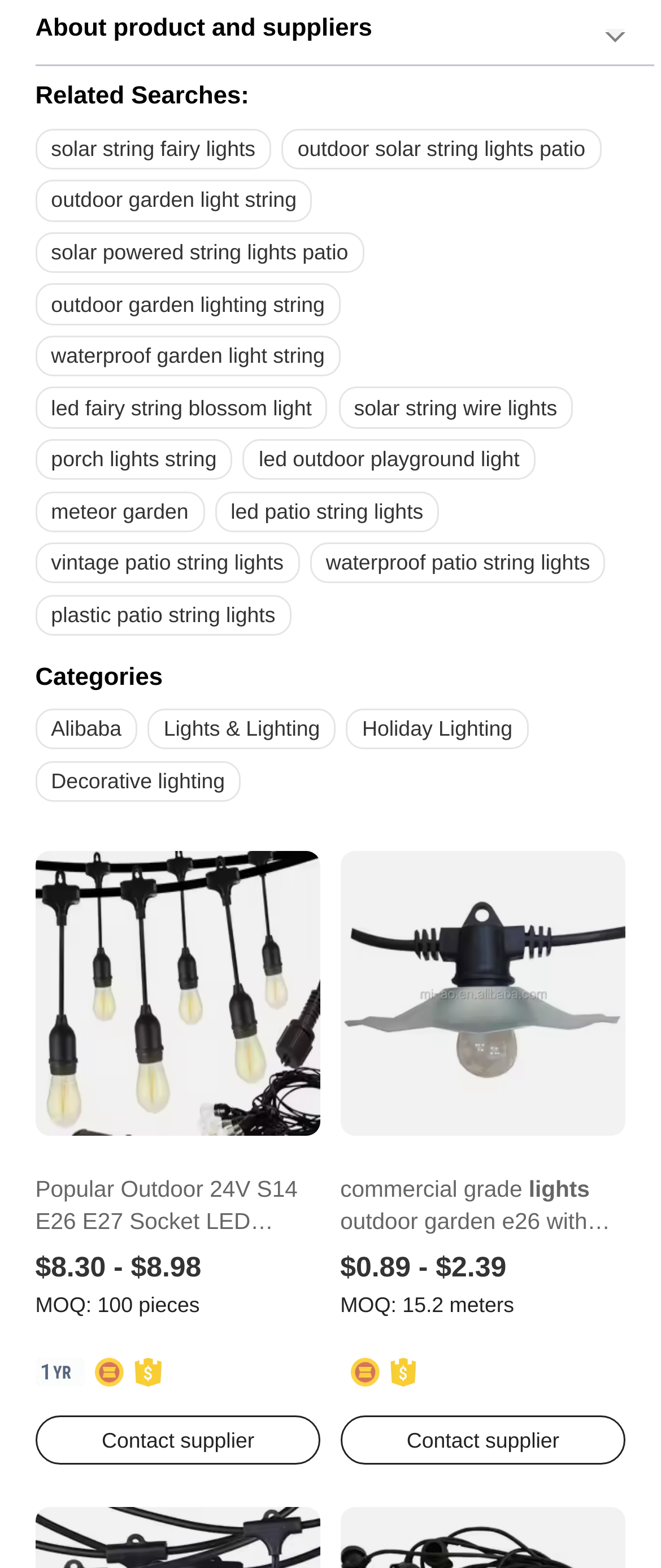Please identify the bounding box coordinates of where to click in order to follow the instruction: "Click the 'Contact supplier' button for 'Popular Outdoor 24V S14 E26 E27 Socket LED Filament Bulb String Lights For Patio Christmas Holiday Decorations'".

[0.053, 0.902, 0.485, 0.934]